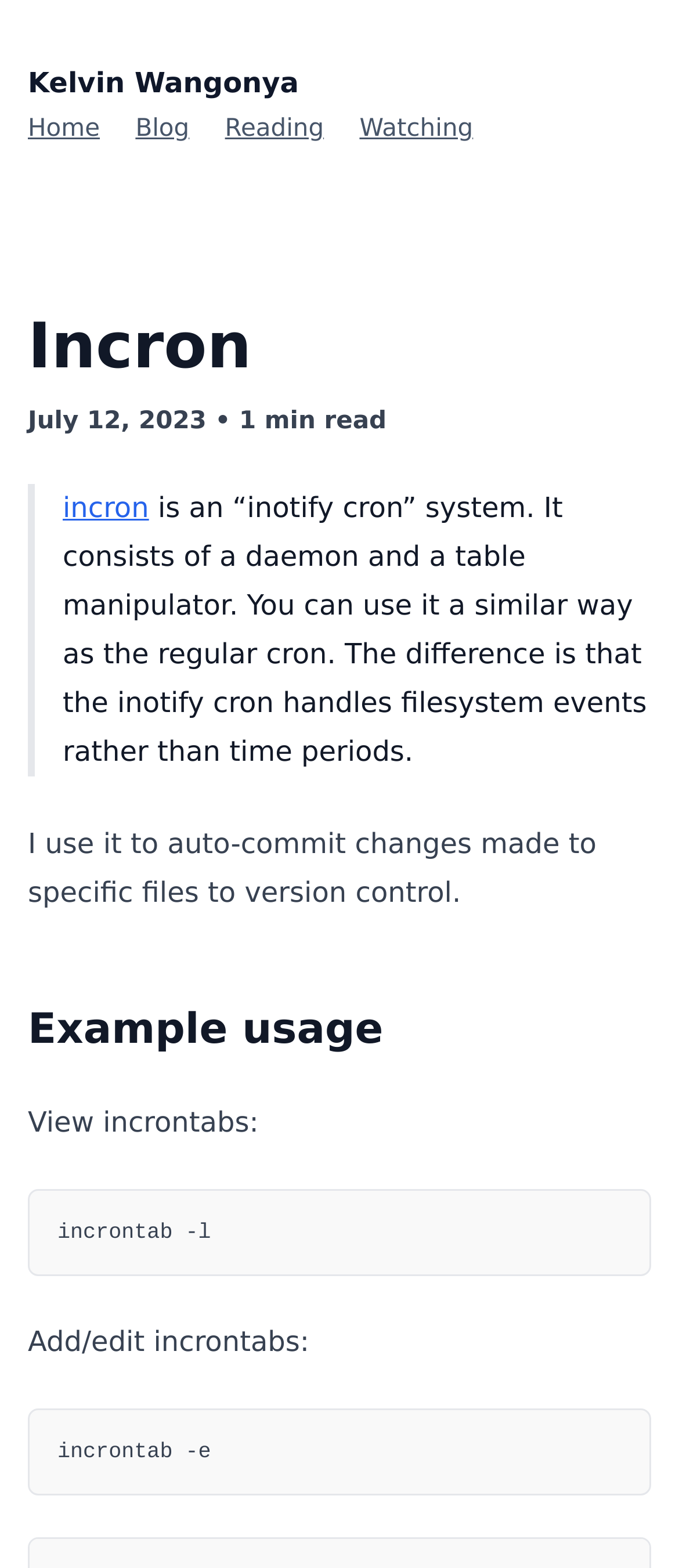Can you identify the bounding box coordinates of the clickable region needed to carry out this instruction: 'view example usage'? The coordinates should be four float numbers within the range of 0 to 1, stated as [left, top, right, bottom].

[0.041, 0.639, 0.959, 0.674]